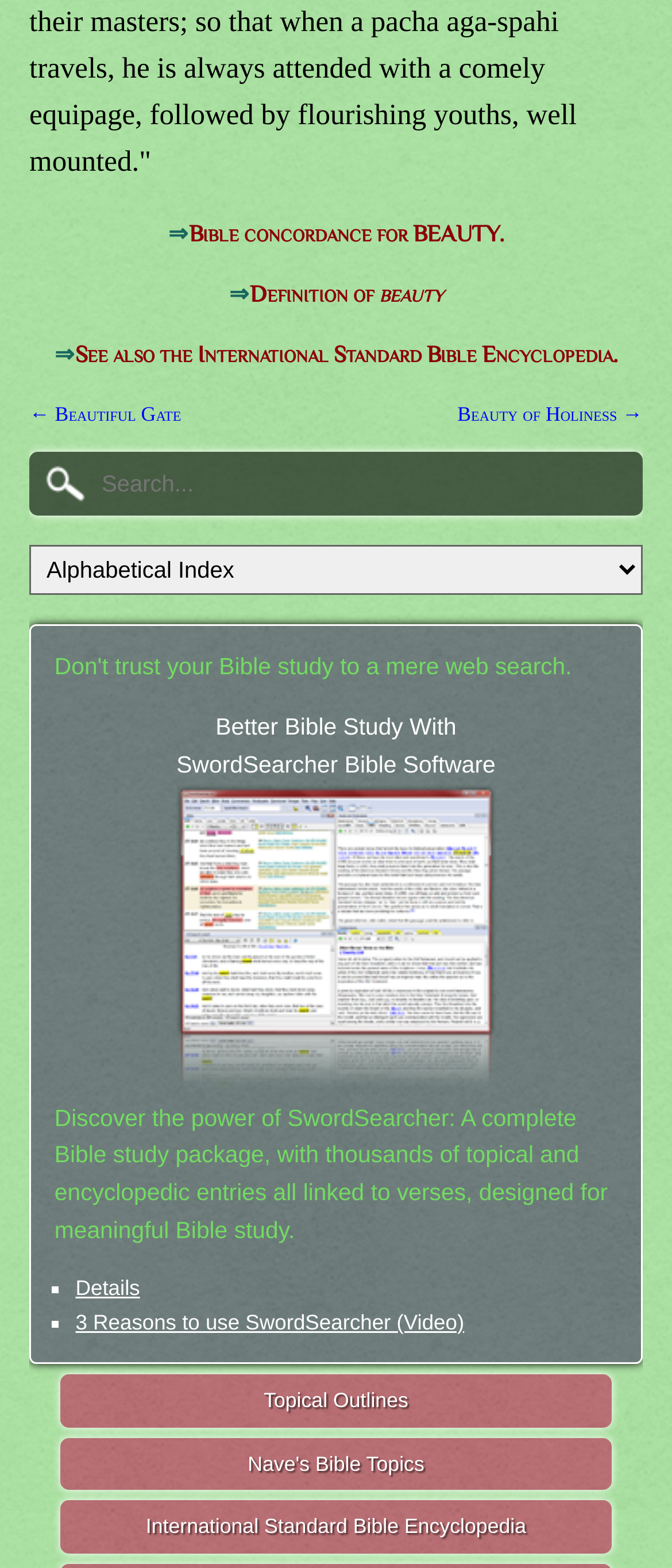Please indicate the bounding box coordinates of the element's region to be clicked to achieve the instruction: "Read the definition of beauty". Provide the coordinates as four float numbers between 0 and 1, i.e., [left, top, right, bottom].

[0.372, 0.179, 0.659, 0.196]